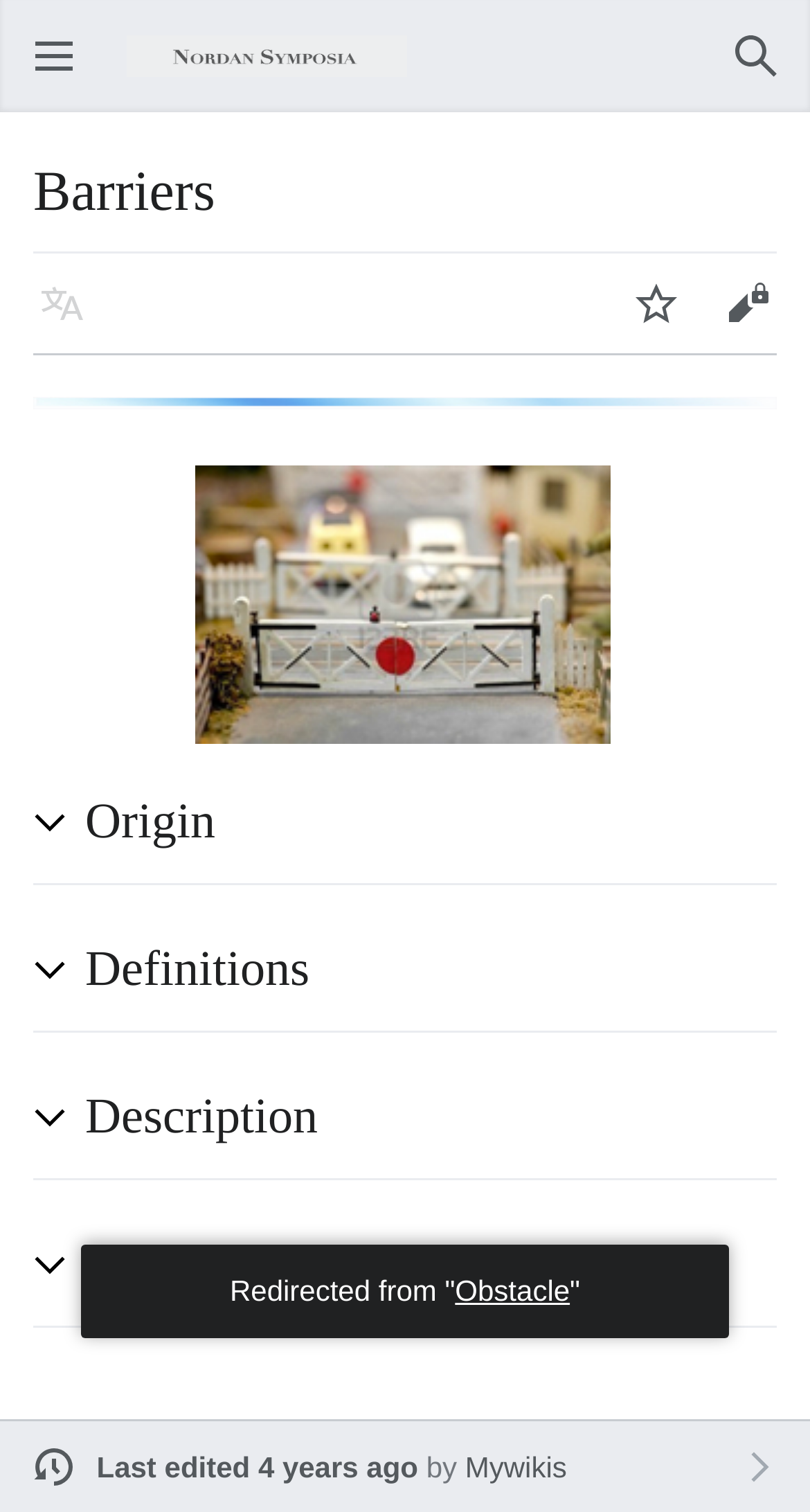How many collapsible blocks are on this webpage?
Answer with a single word or phrase, using the screenshot for reference.

4